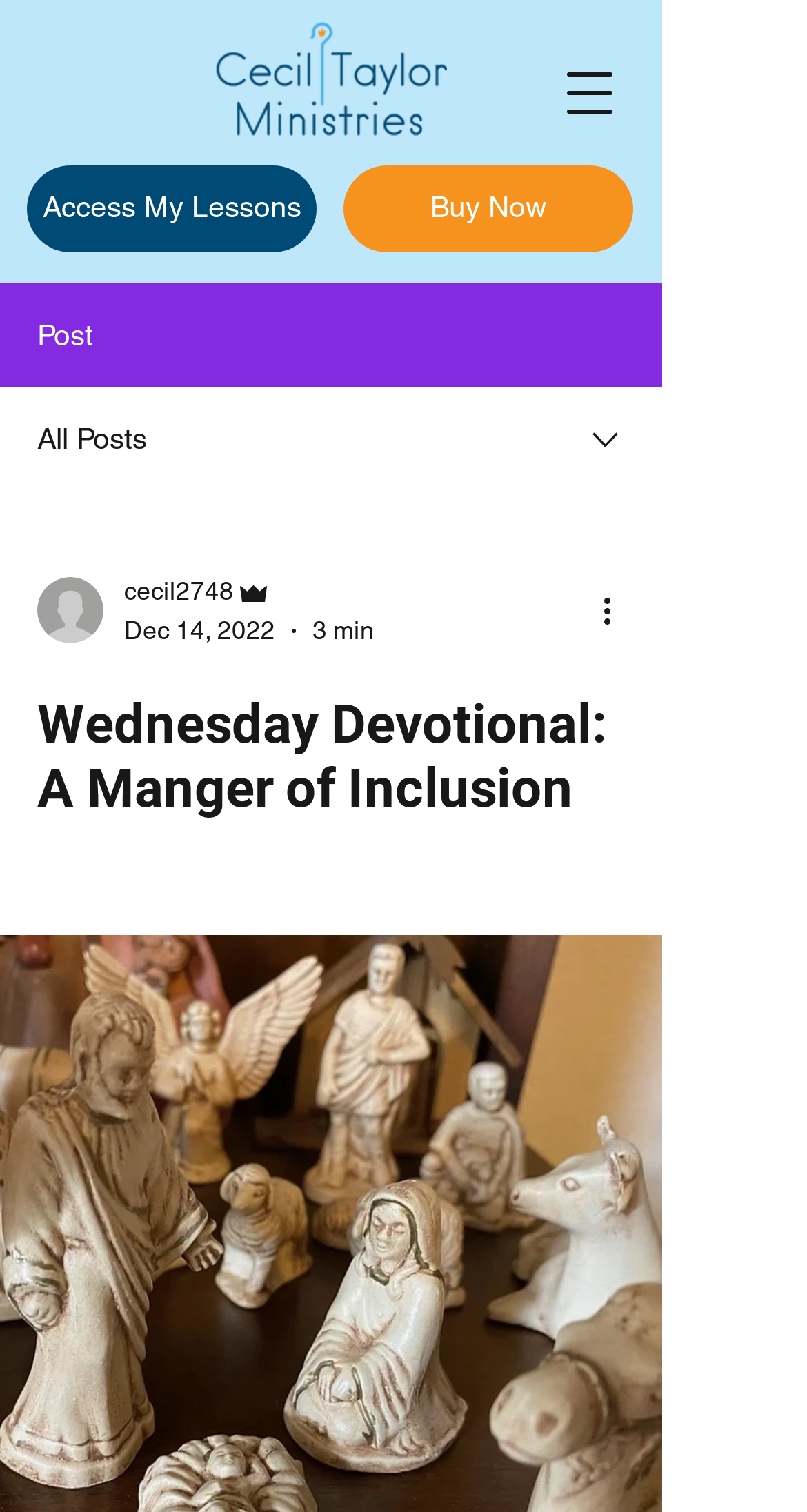Based on what you see in the screenshot, provide a thorough answer to this question: What is the topic of the devotional?

I inferred the topic of the devotional by considering the text 'Wednesday Devotional: A Manger of Inclusion' and the mention of 'shepherds' in the meta description, which suggests that the devotional is about a nativity scene.